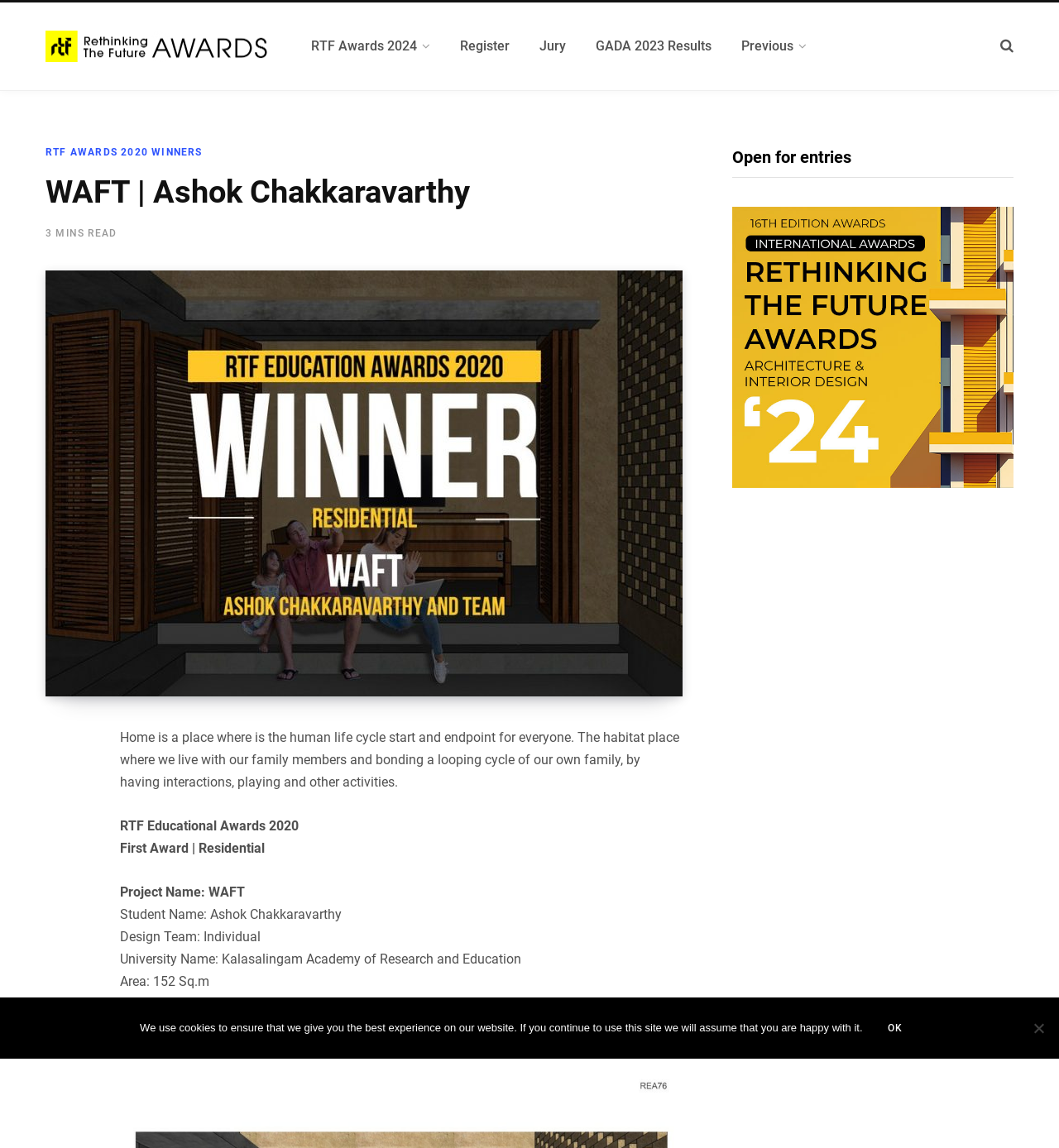Find the bounding box coordinates of the element you need to click on to perform this action: 'Go to Home'. The coordinates should be represented by four float values between 0 and 1, in the format [left, top, right, bottom].

None